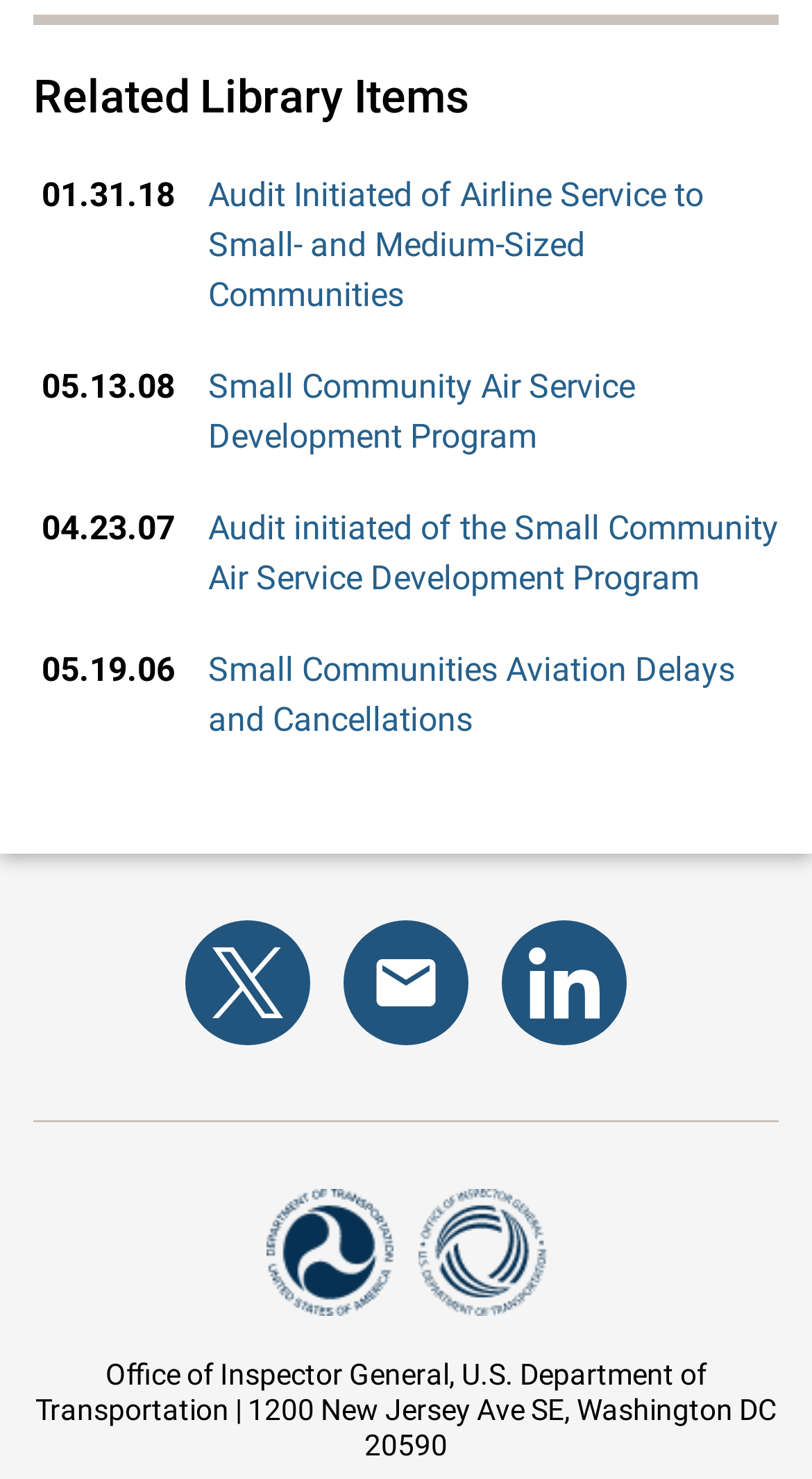How many links are there on this webpage? Please answer the question using a single word or phrase based on the image.

8